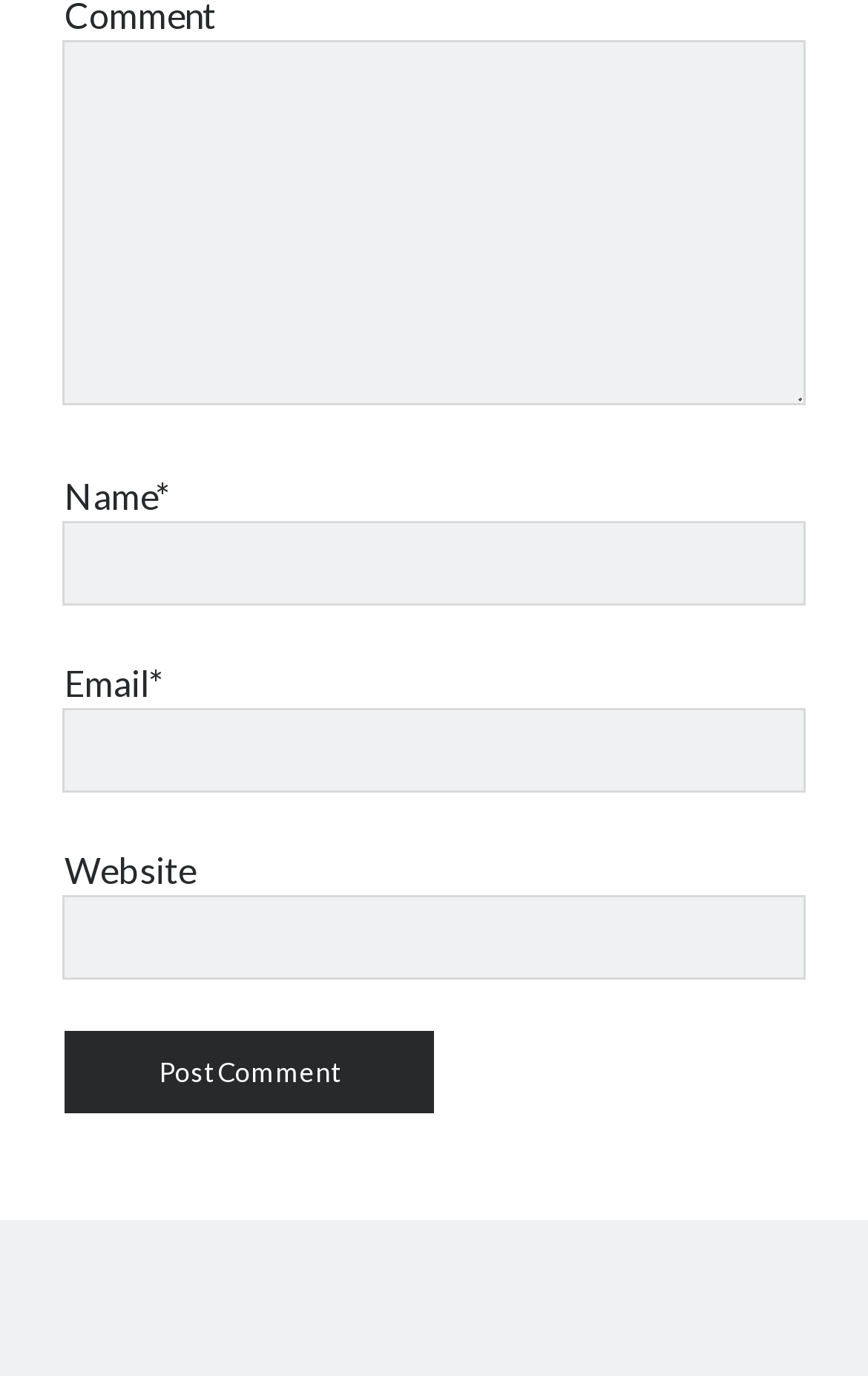Is the 'Website' field required?
Using the picture, provide a one-word or short phrase answer.

No